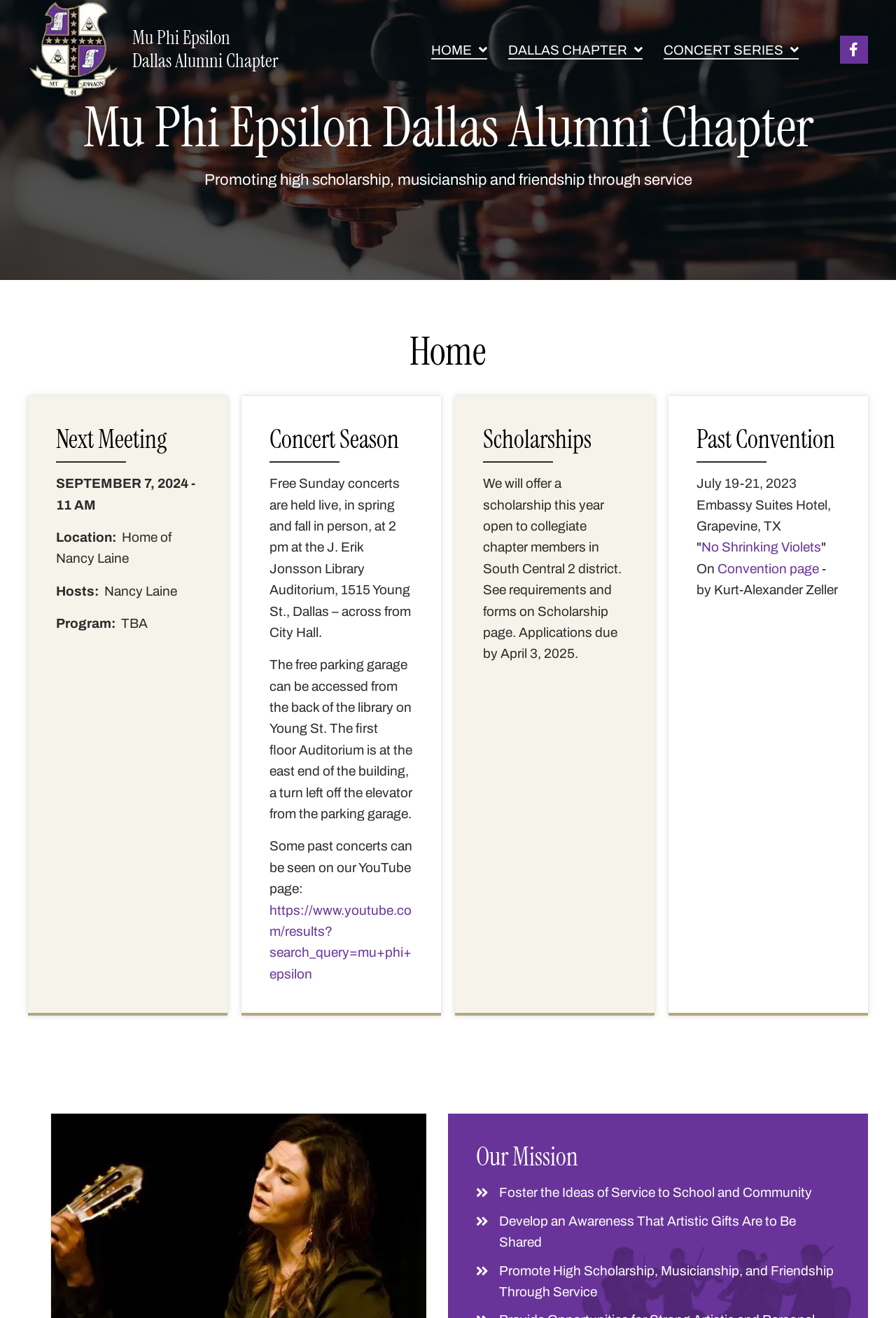Find the bounding box coordinates of the element to click in order to complete the given instruction: "Read about the scholarship requirements."

[0.539, 0.361, 0.694, 0.501]